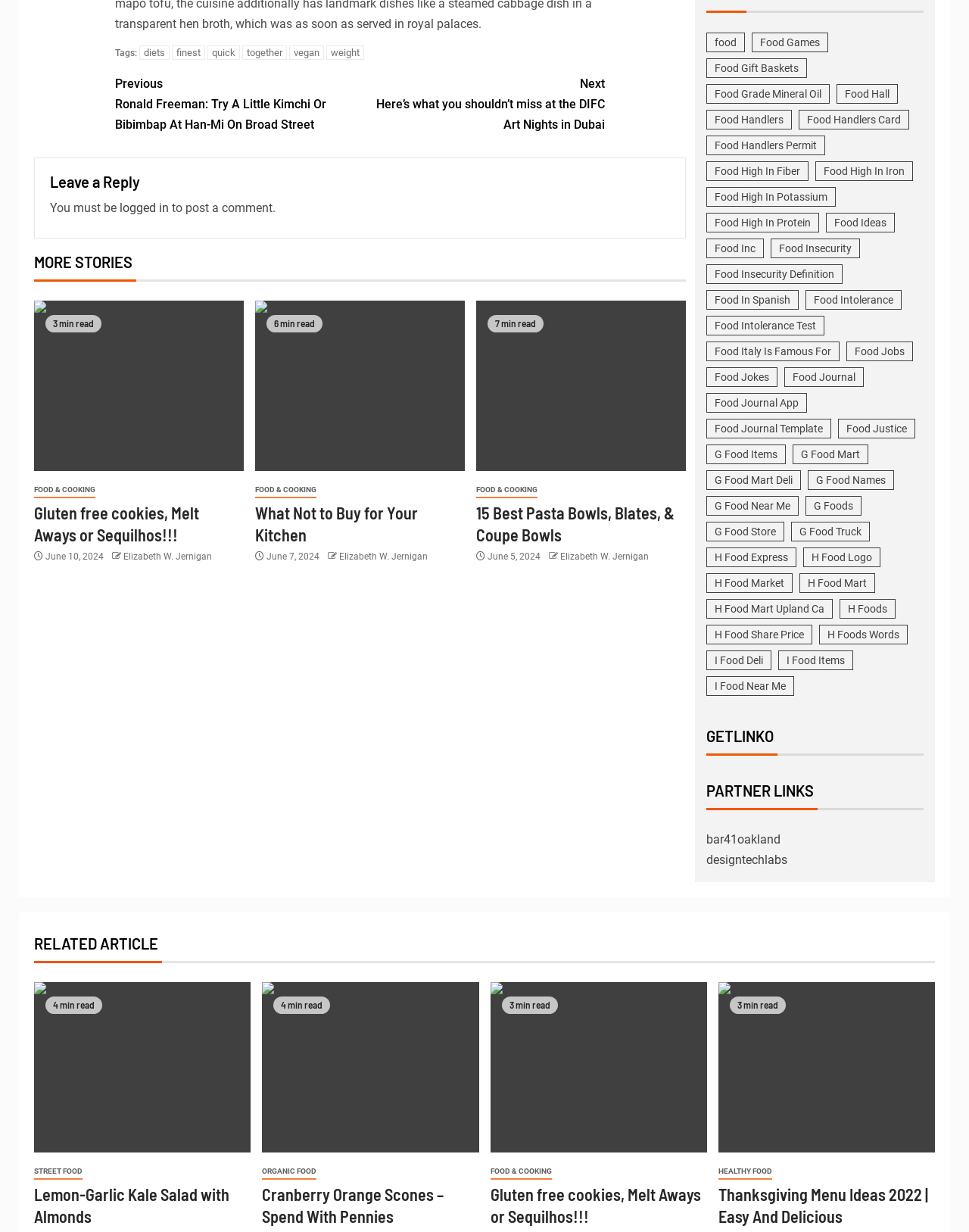How many minutes does it take to read the article 'What Not to Buy for Your Kitchen? My Declutter Kitchen Mission!'?
Please give a well-detailed answer to the question.

This answer can be obtained by looking at the text '6 min read' which is located below the article title 'What Not to Buy for Your Kitchen? My Declutter Kitchen Mission!'.